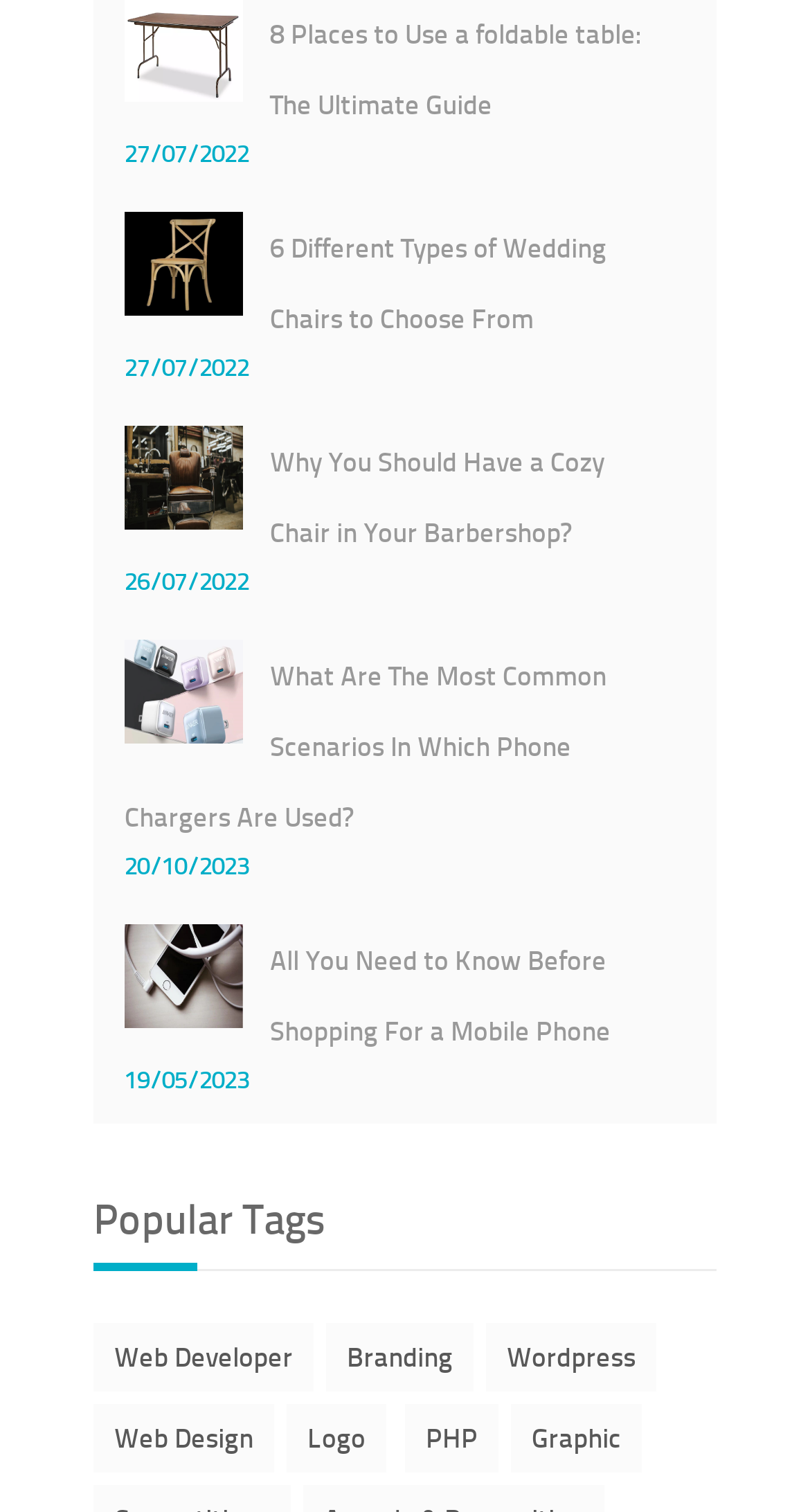Please provide a comprehensive answer to the question based on the screenshot: How many articles are listed on this webpage?

I counted the number of article links and headings on the webpage, and found that there are 5 articles listed.